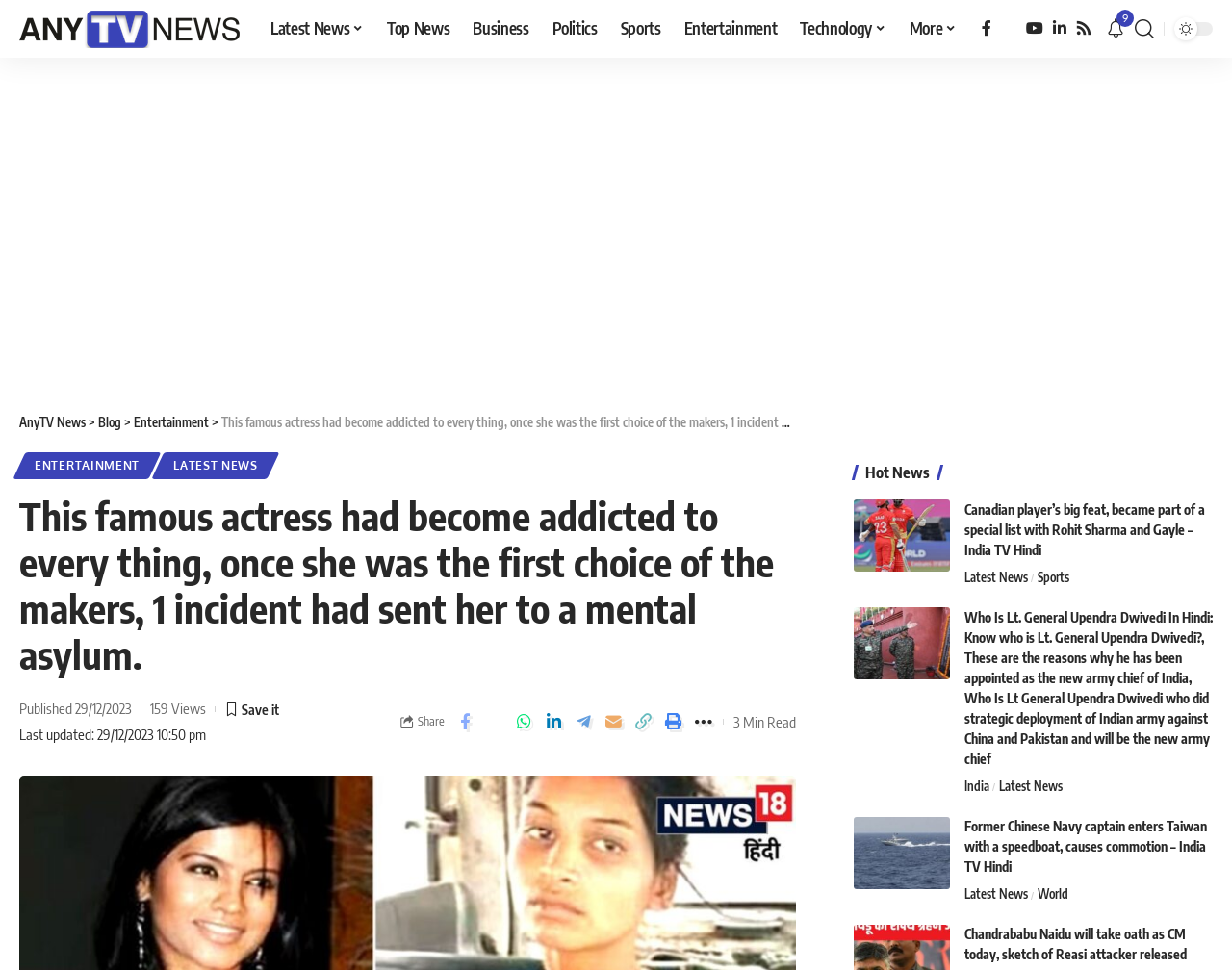Please predict the bounding box coordinates of the element's region where a click is necessary to complete the following instruction: "Click on the 'Latest News' link". The coordinates should be represented by four float numbers between 0 and 1, i.e., [left, top, right, bottom].

[0.21, 0.0, 0.305, 0.06]